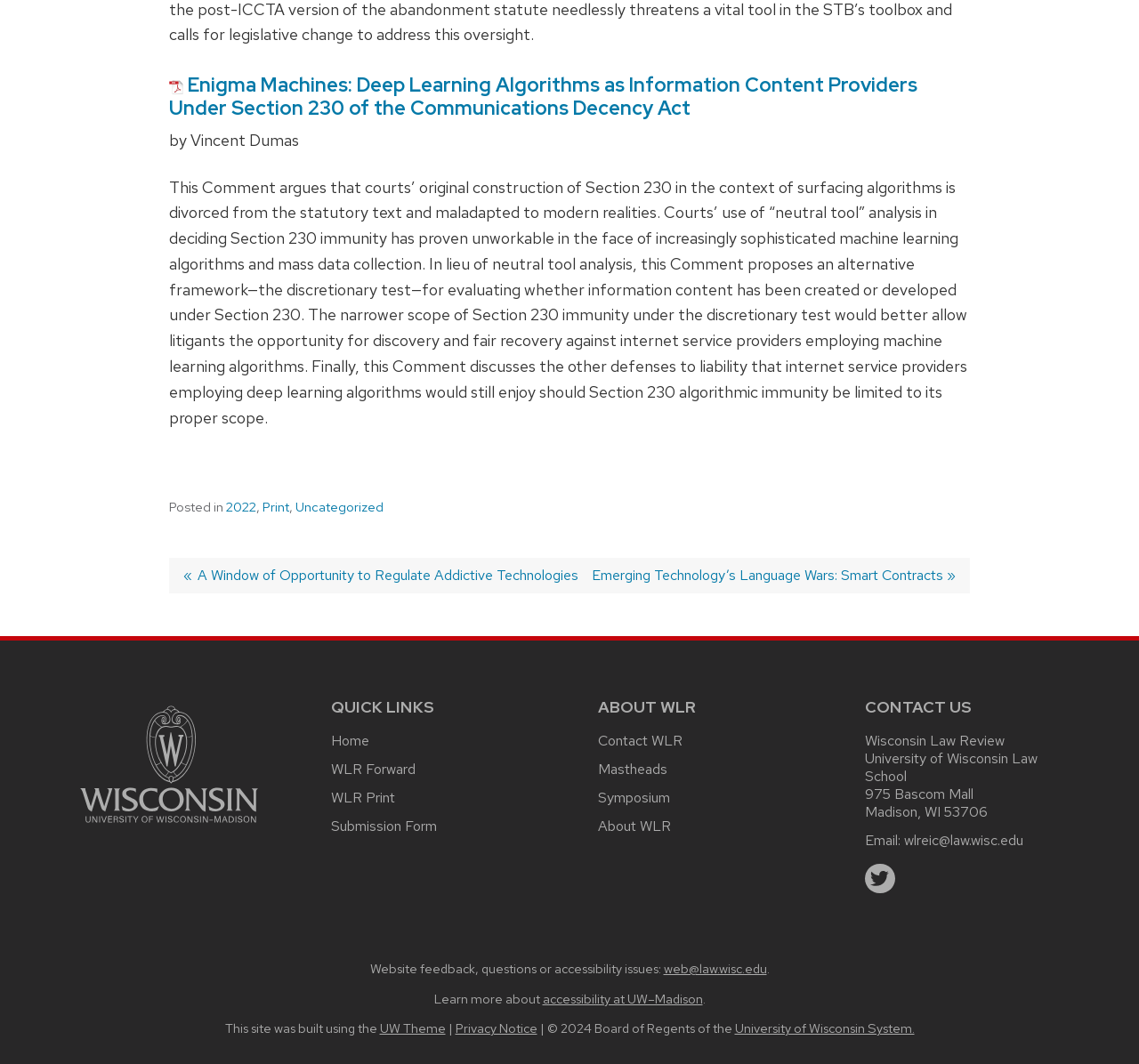What is the link to the main university website? Analyze the screenshot and reply with just one word or a short phrase.

Link to main university website